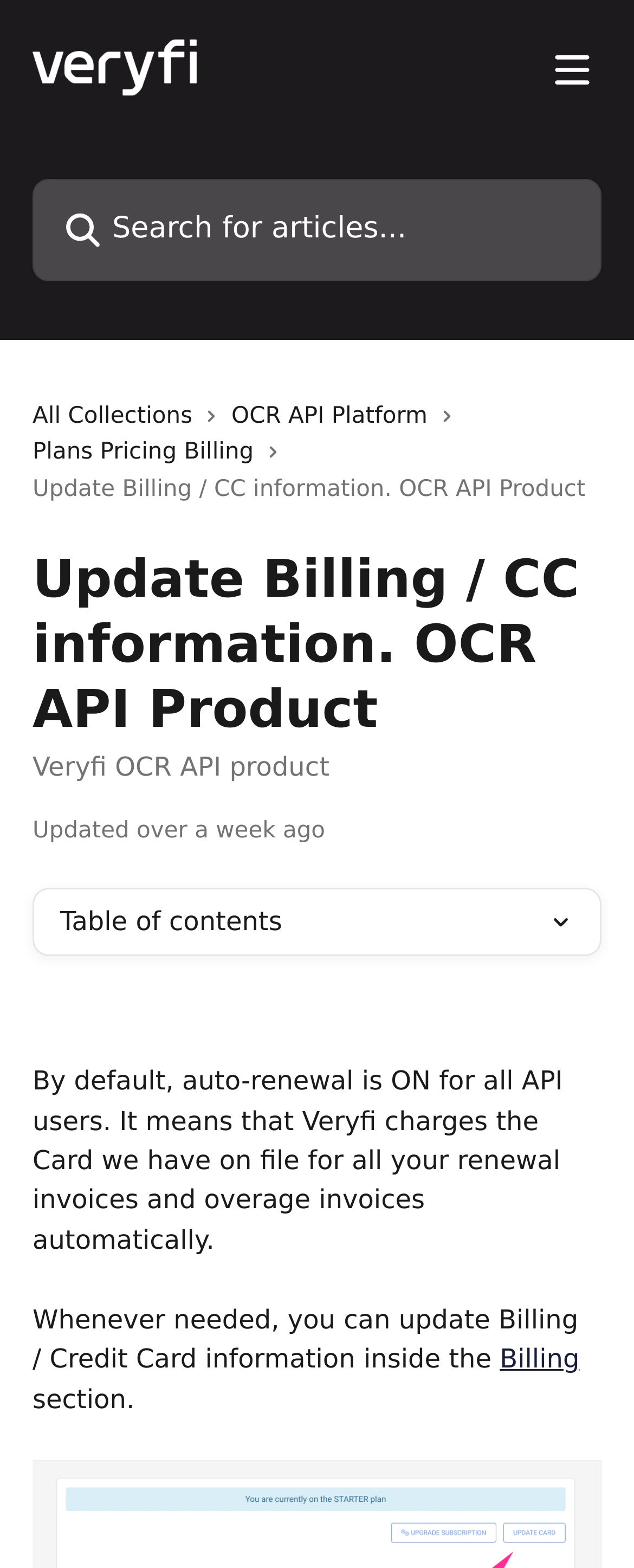Please identify the bounding box coordinates of the clickable area that will fulfill the following instruction: "Open Intercom Messenger". The coordinates should be in the format of four float numbers between 0 and 1, i.e., [left, top, right, bottom].

[0.826, 0.618, 0.949, 0.668]